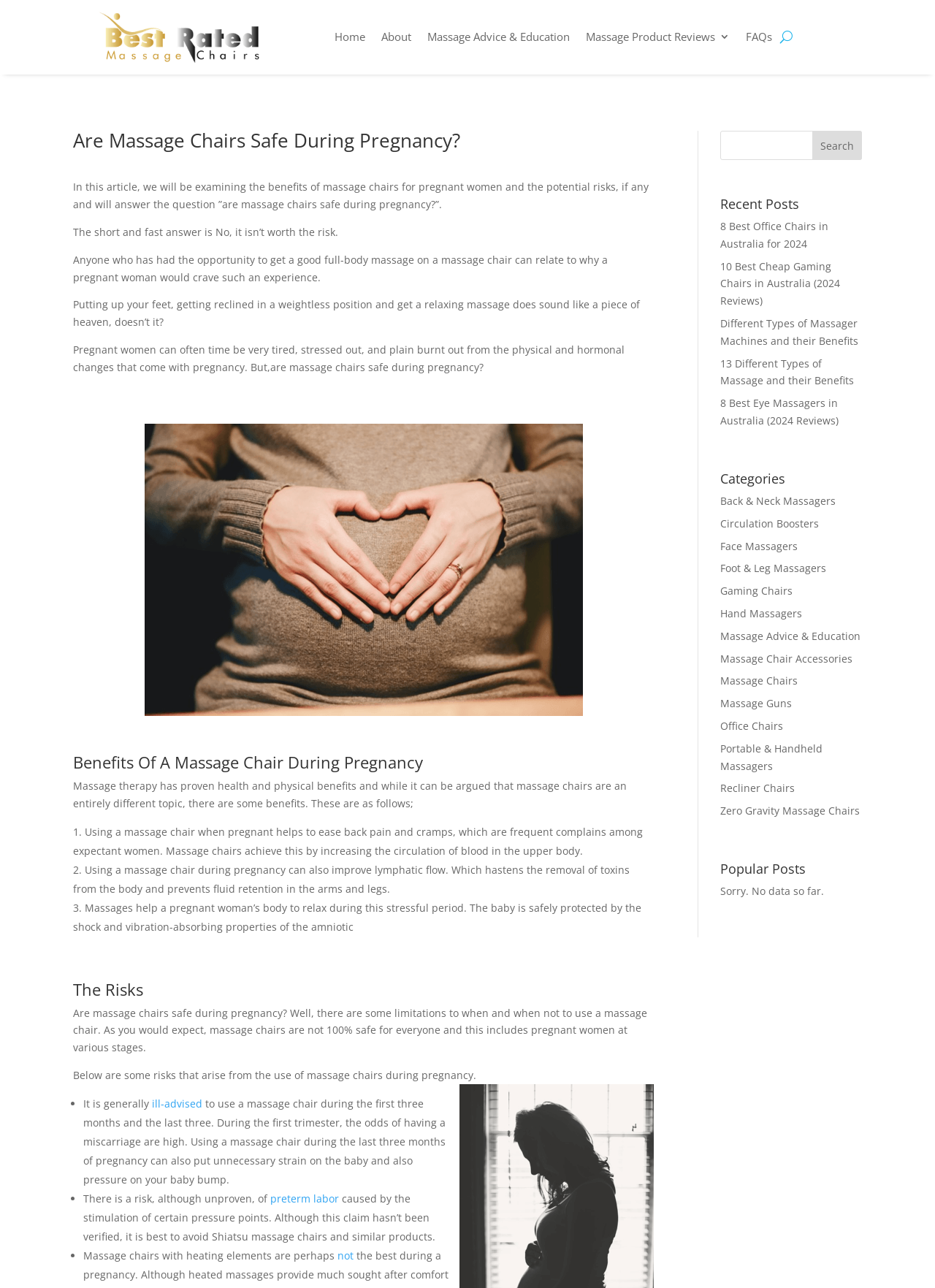Using the description: "Hand Massagers", determine the UI element's bounding box coordinates. Ensure the coordinates are in the format of four float numbers between 0 and 1, i.e., [left, top, right, bottom].

[0.77, 0.471, 0.857, 0.482]